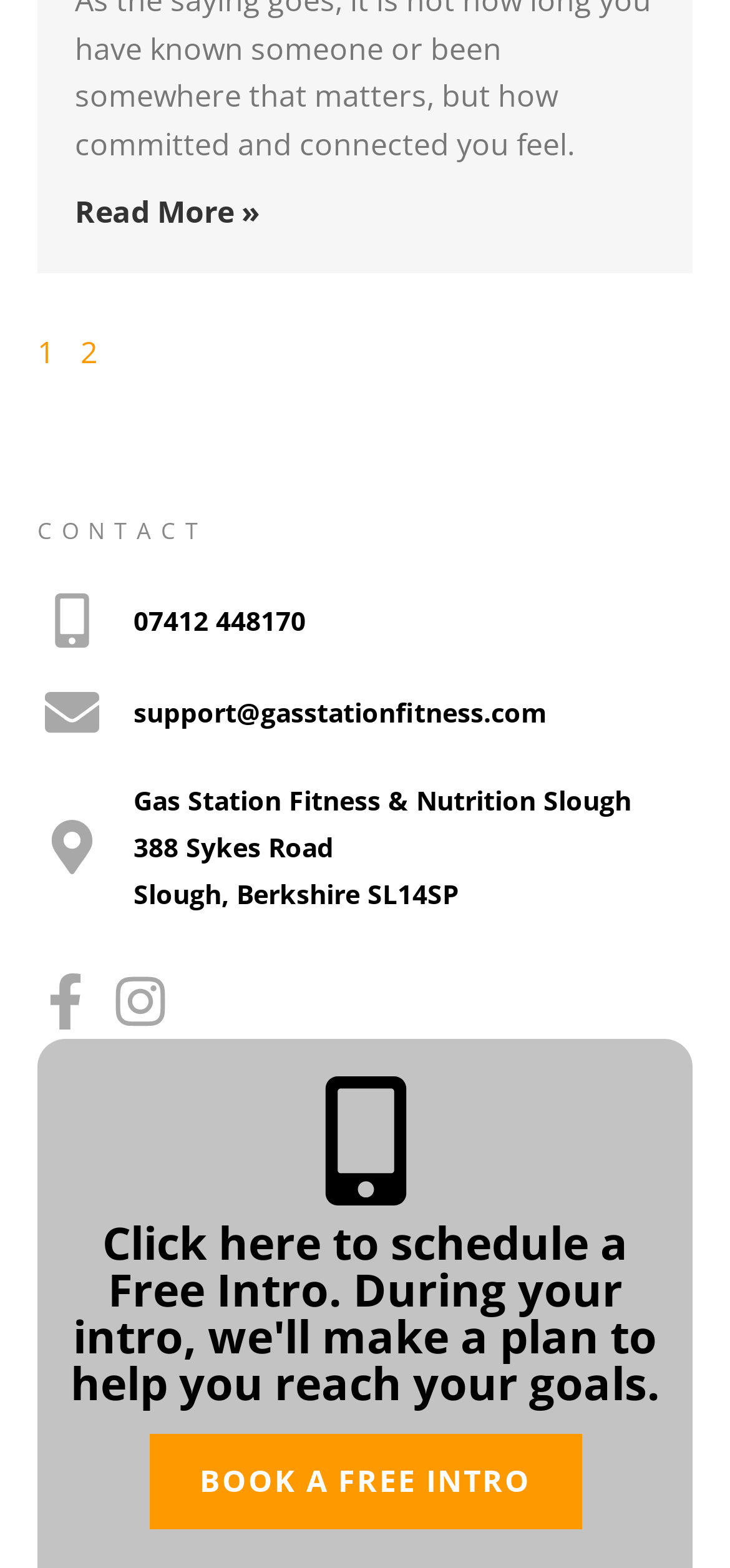Determine the bounding box coordinates of the UI element that matches the following description: "07412 448170". The coordinates should be four float numbers between 0 and 1 in the format [left, top, right, bottom].

[0.051, 0.378, 0.949, 0.413]